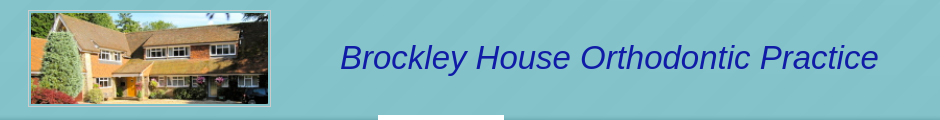What is the atmosphere of the practice?
Using the image, give a concise answer in the form of a single word or short phrase.

relaxed